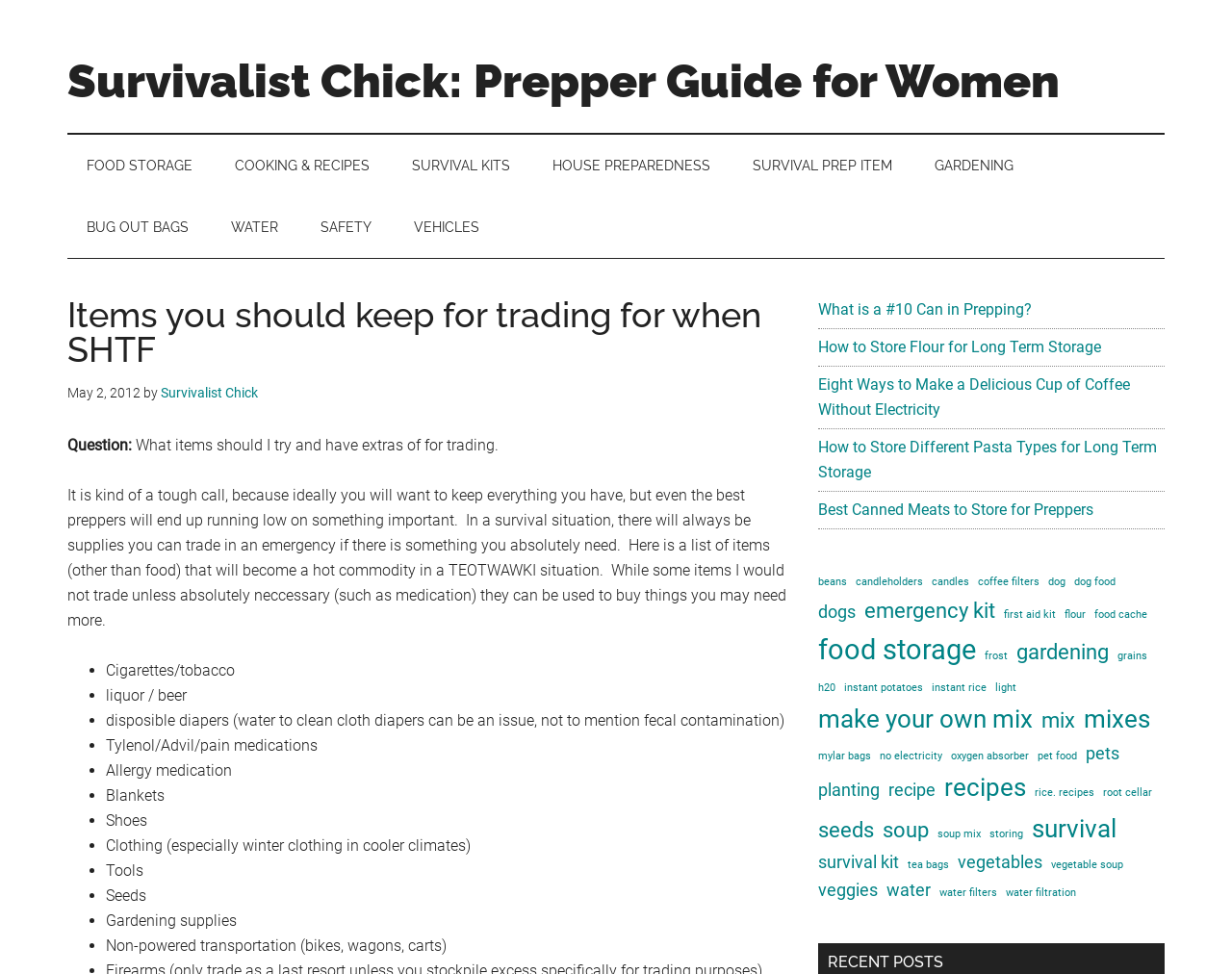Please find the bounding box coordinates of the element that you should click to achieve the following instruction: "Book This Tour". The coordinates should be presented as four float numbers between 0 and 1: [left, top, right, bottom].

None